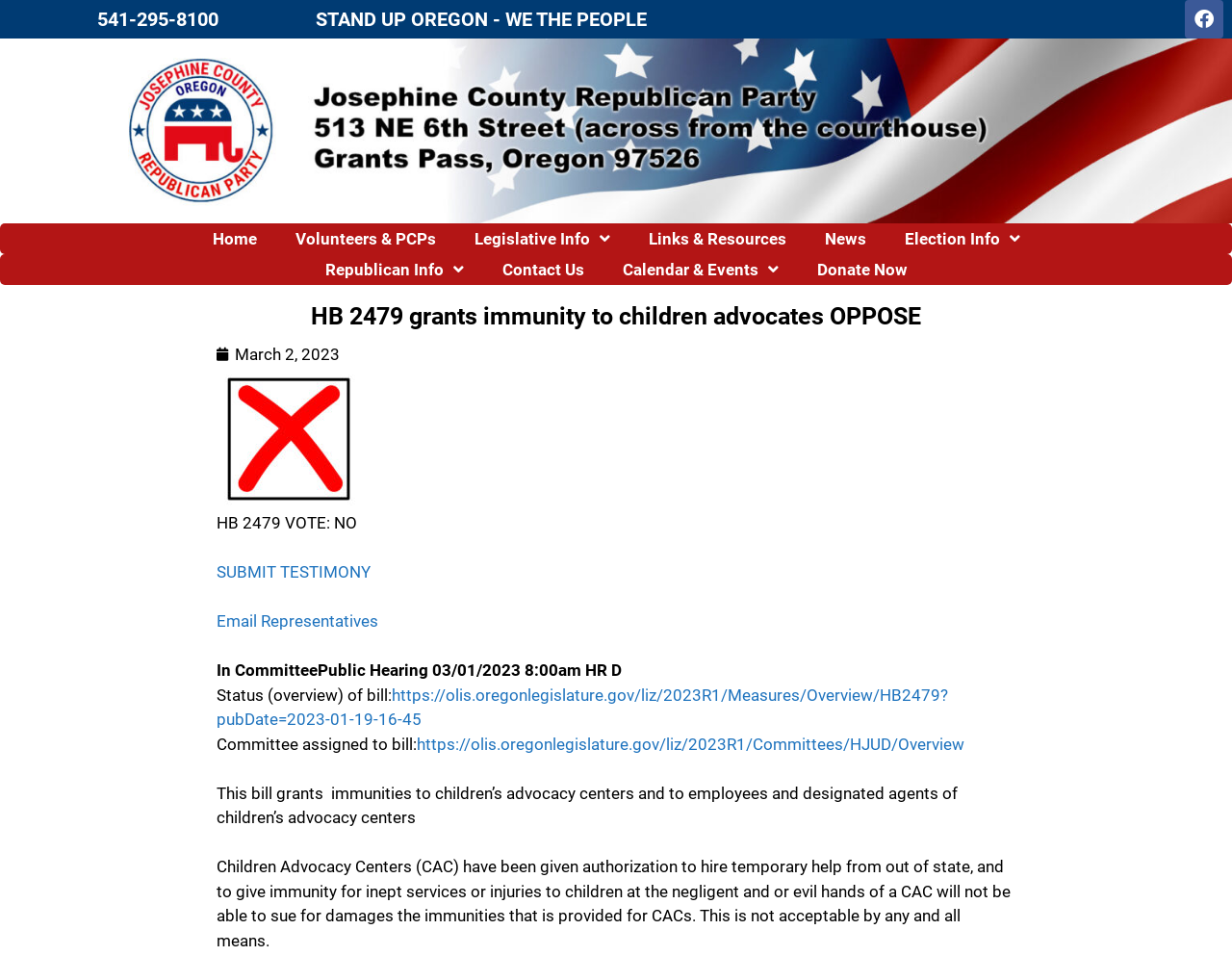Please locate the bounding box coordinates of the element that should be clicked to achieve the given instruction: "Call the phone number".

[0.0, 0.01, 0.256, 0.03]